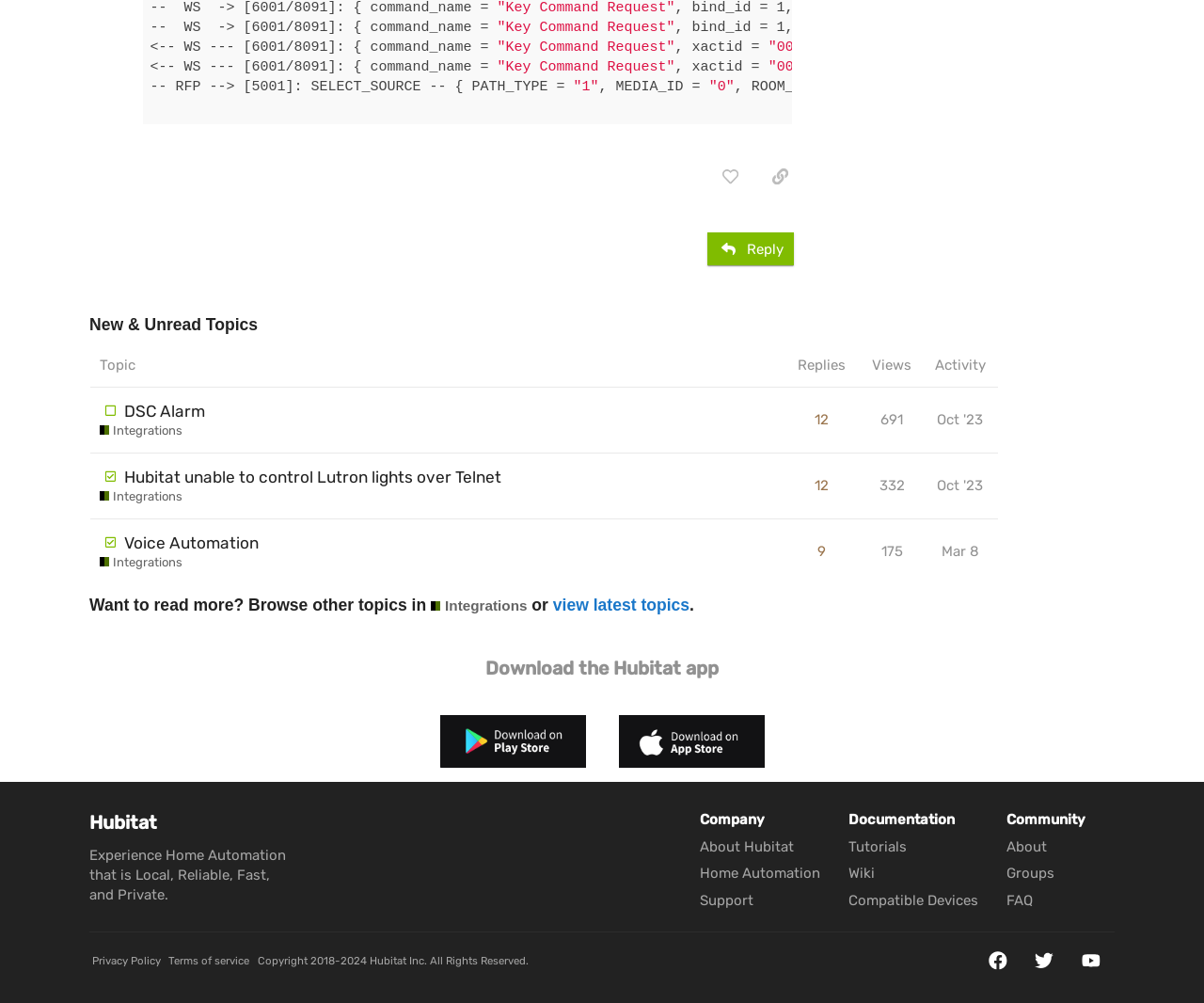Specify the bounding box coordinates of the area that needs to be clicked to achieve the following instruction: "Click the 'copy a link to this post to clipboard' button".

[0.63, 0.16, 0.666, 0.192]